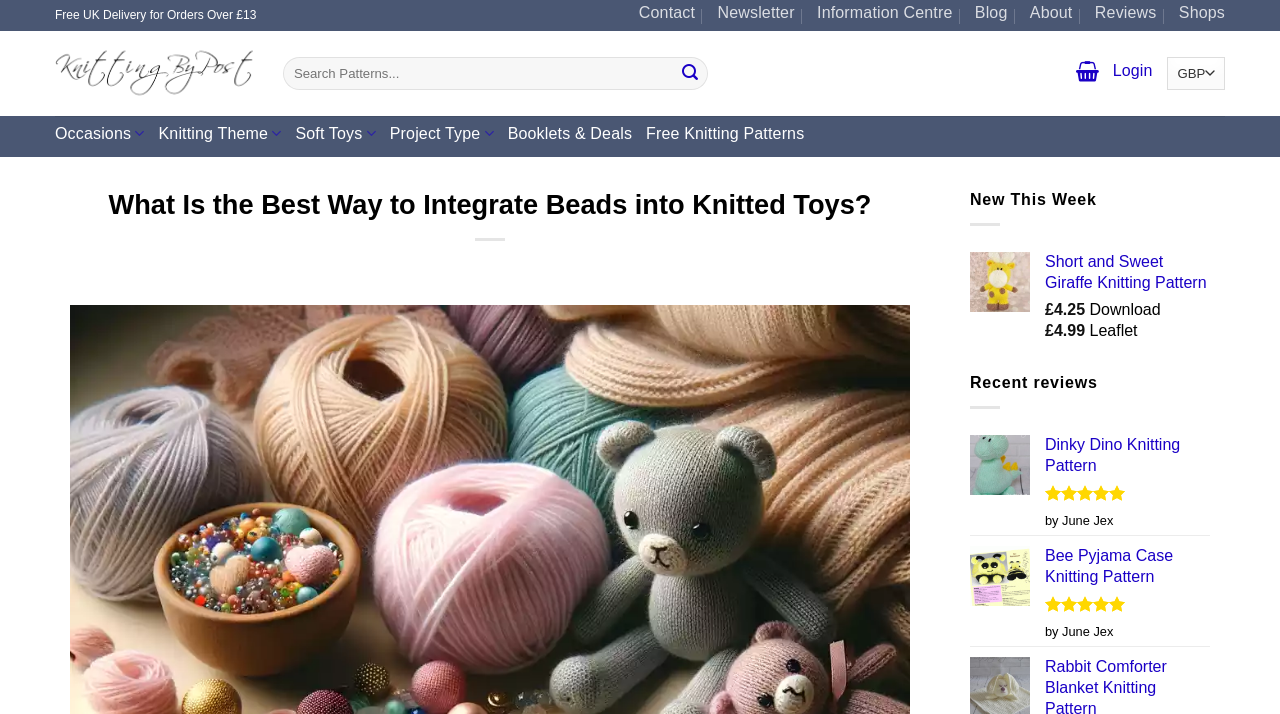Provide the bounding box coordinates of the HTML element described by the text: "Contact".

[0.499, 0.0, 0.543, 0.043]